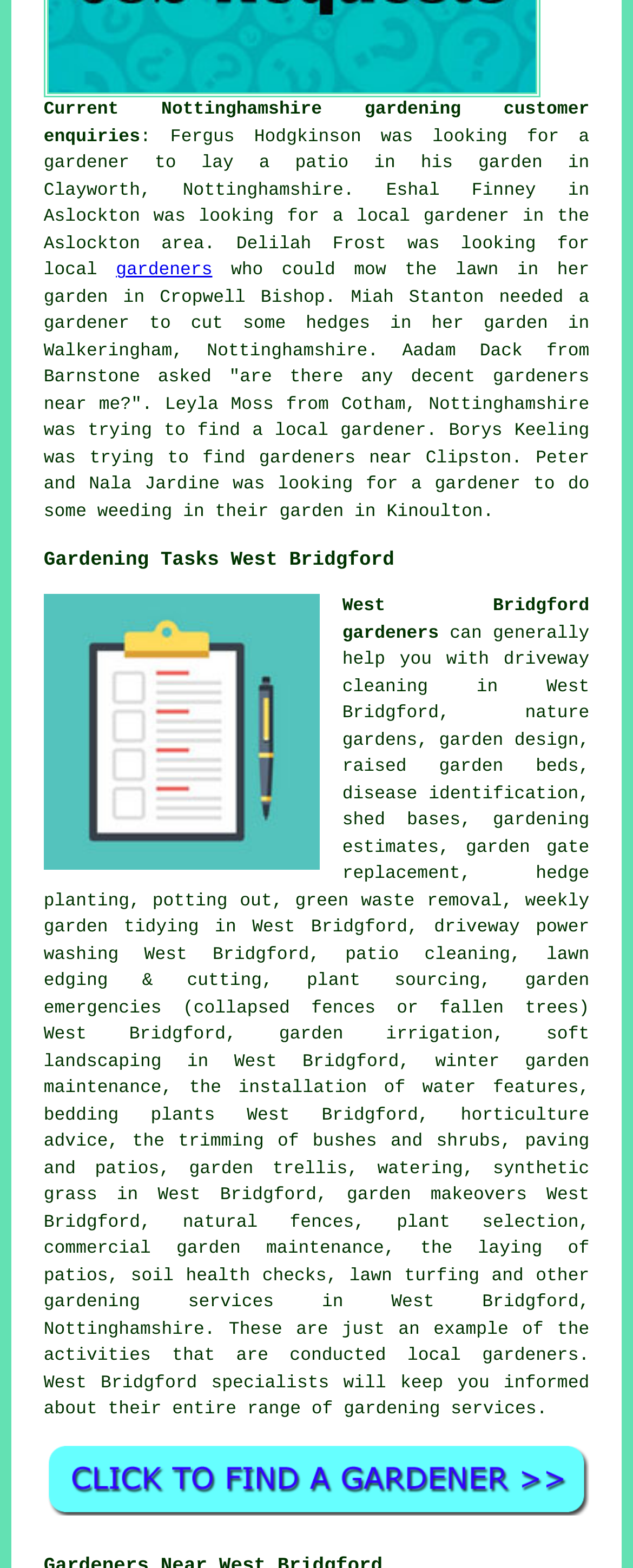What is the location of the gardening services mentioned on the webpage?
Provide a well-explained and detailed answer to the question.

The webpage specifically mentions West Bridgford, Nottinghamshire as the location of the gardening services. This is evident from the heading 'Gardening Tasks West Bridgford' and the numerous mentions of West Bridgford throughout the webpage.